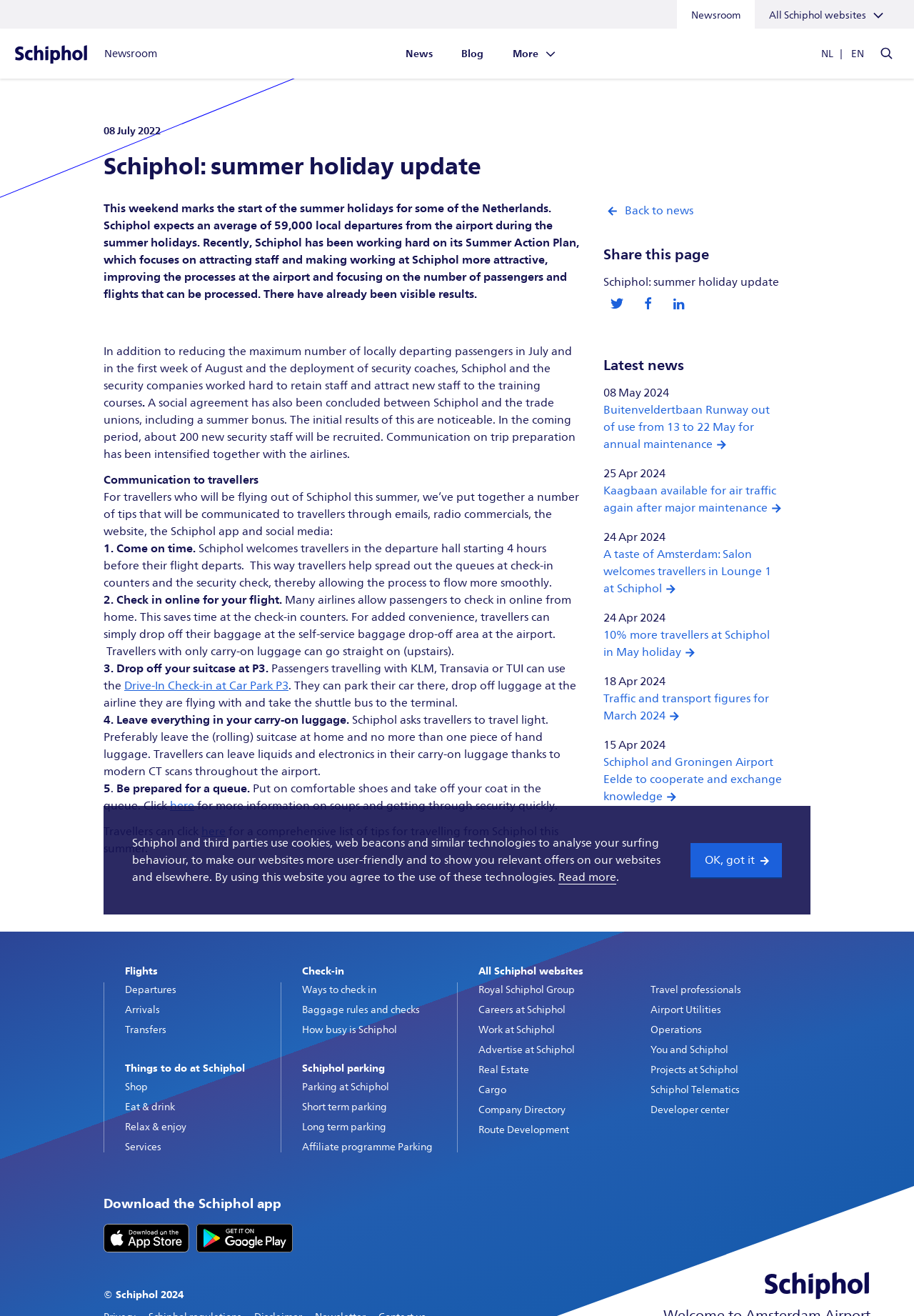Determine the bounding box coordinates of the region that needs to be clicked to achieve the task: "Click on the 'Newsroom' link".

[0.108, 0.022, 0.178, 0.06]